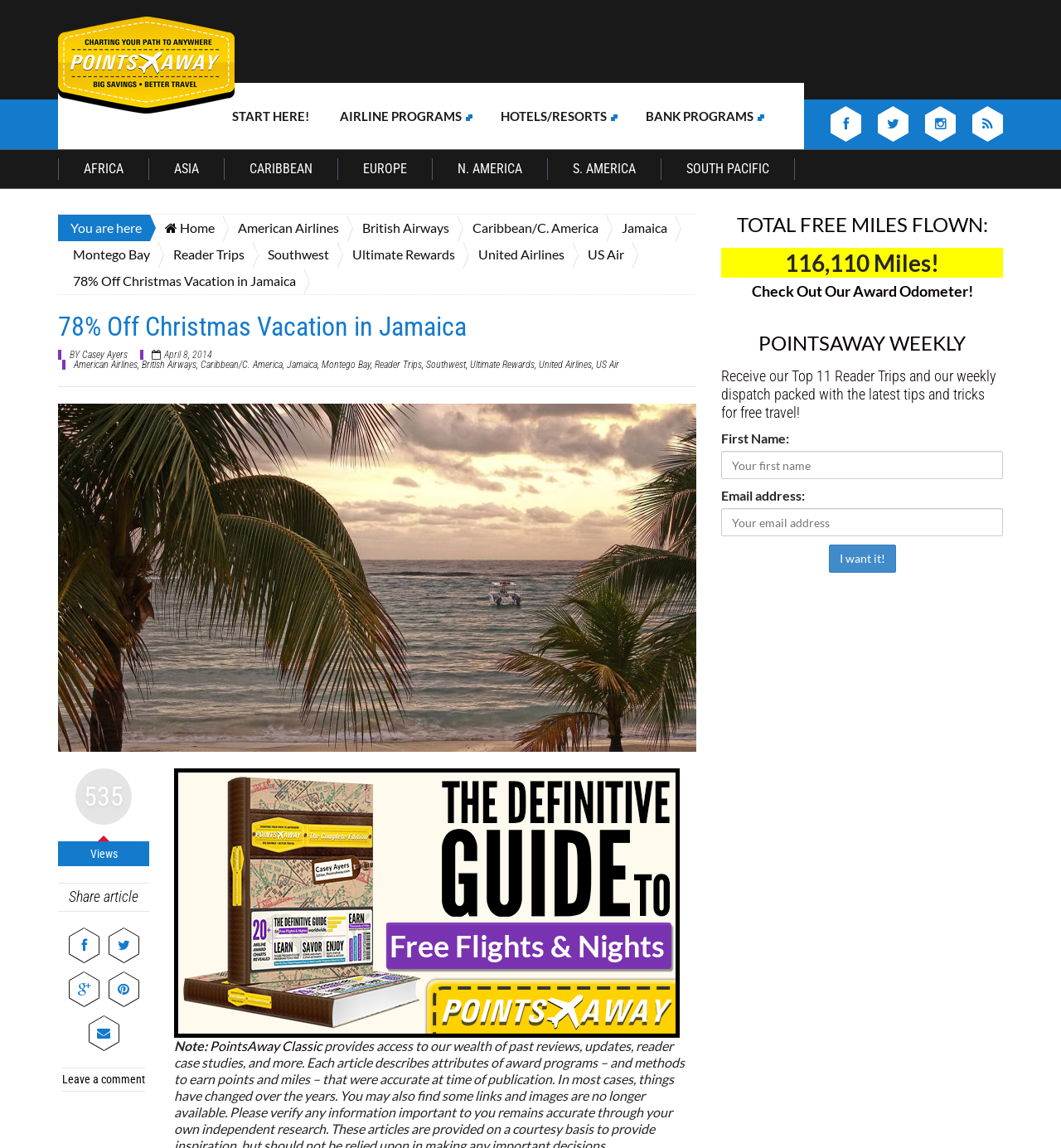Give the bounding box coordinates for the element described as: "Hotels/Resorts".

[0.464, 0.09, 0.589, 0.112]